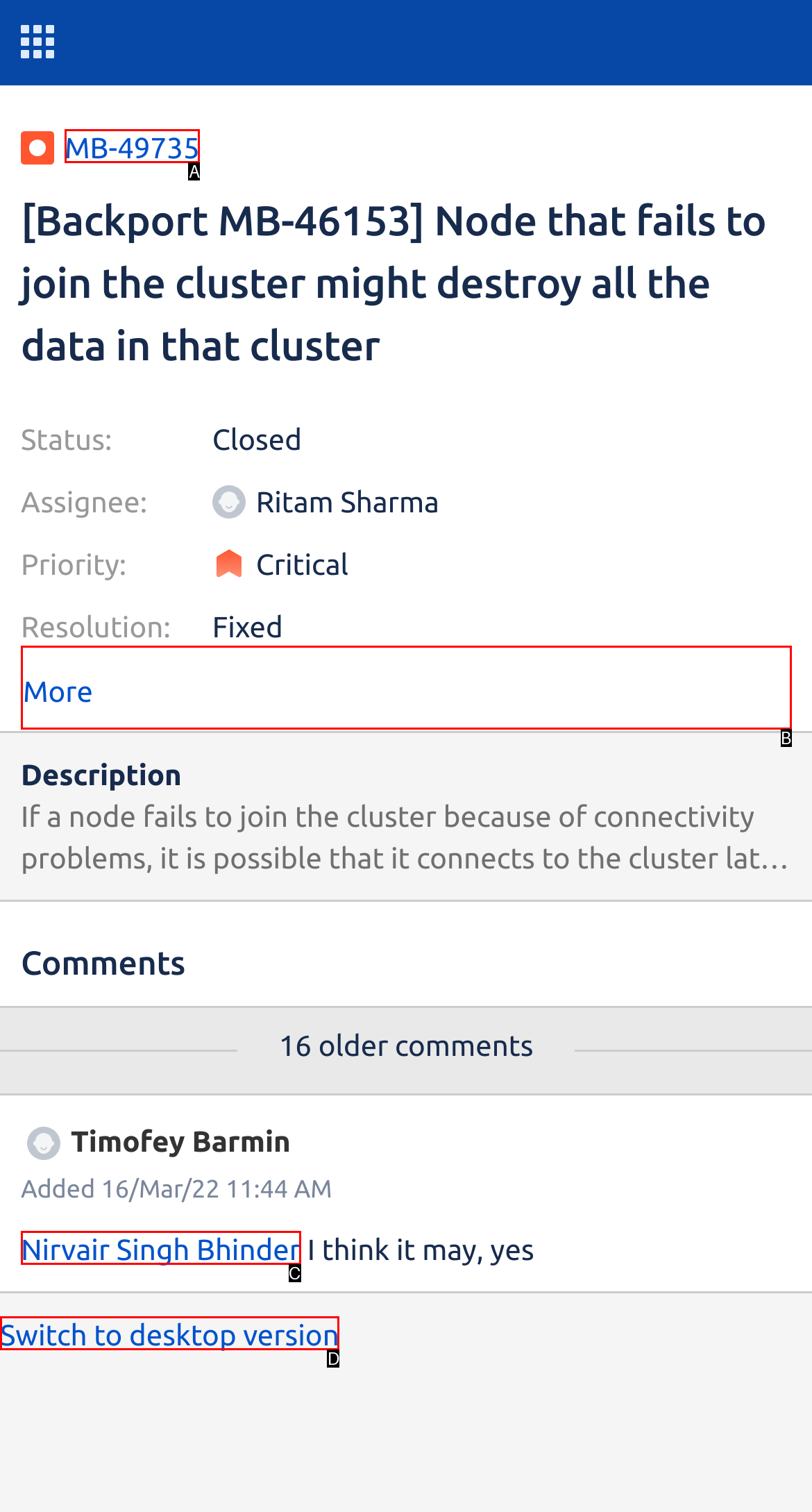Select the appropriate option that fits: Switch to desktop version
Reply with the letter of the correct choice.

D